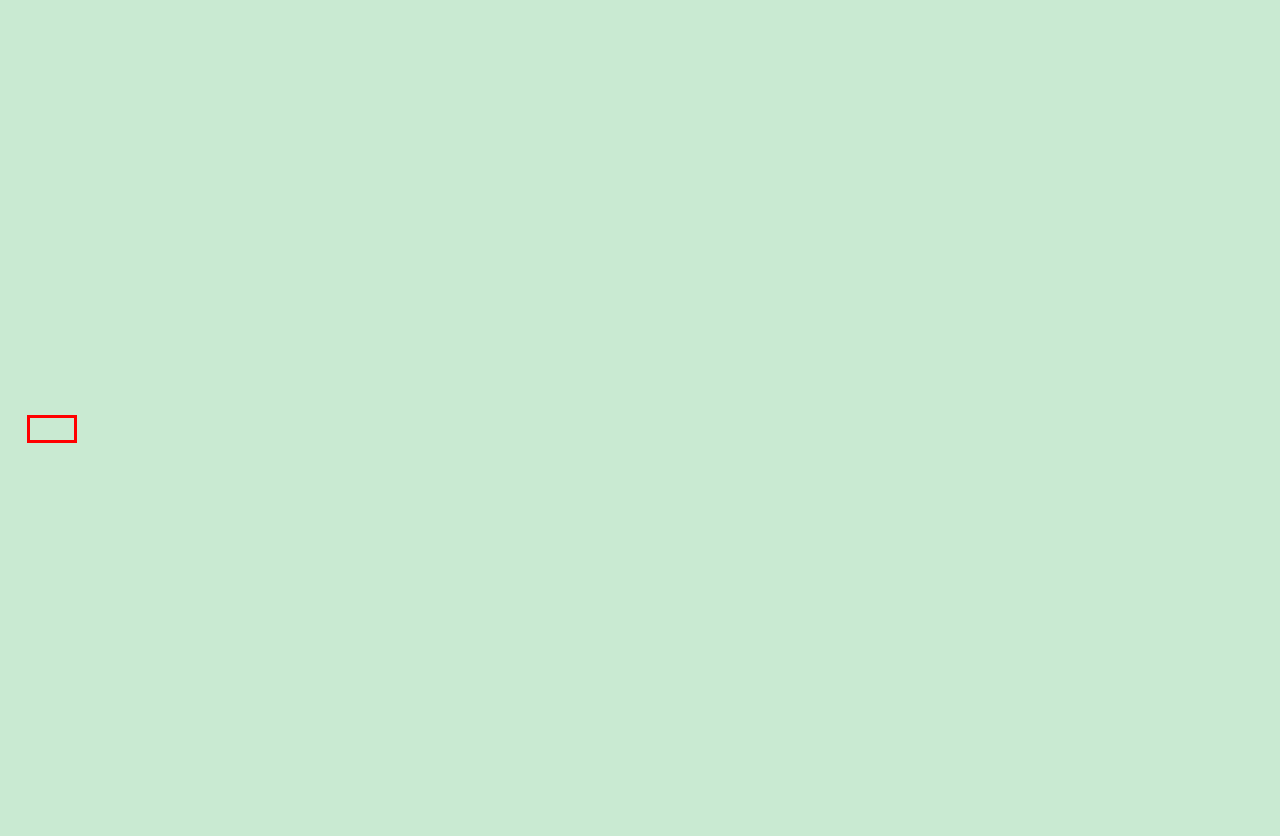Observe the screenshot of a webpage with a red bounding box around an element. Identify the webpage description that best fits the new page after the element inside the bounding box is clicked. The candidates are:
A. Culture | Grizzly™
B. About | Grizzly™ - Learn more about what Grizzly™ does
C. Shipping / Returns | Grizzly™
D. Independent Creative Agency | Grizzly™ - Guiding Brands Onward
E. Work | Grizzly™
F. Approach | Grizzly™
G. Contact | Grizzly™
H. Shop | Grizzly™

H